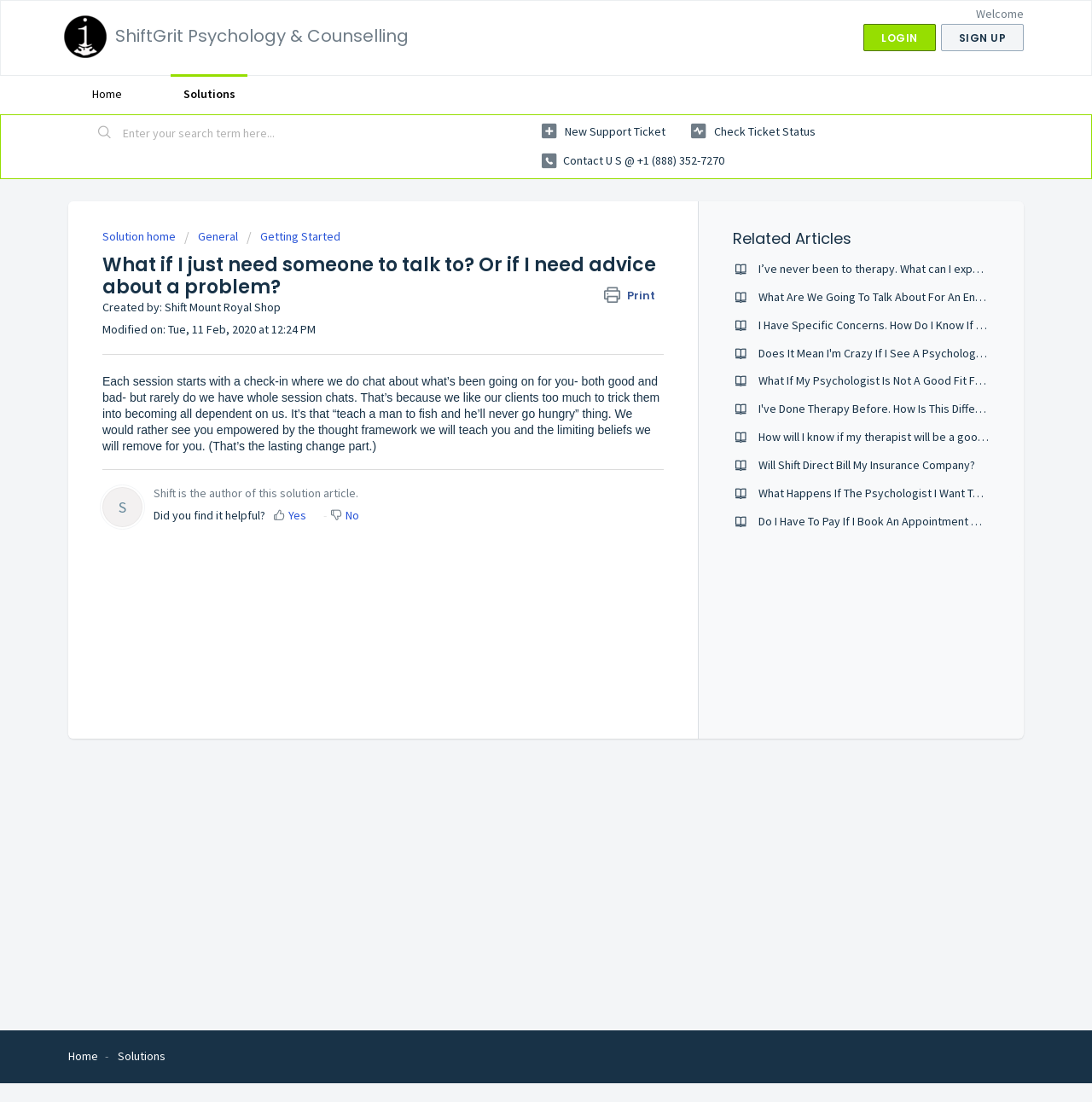What are the related articles about?
Please give a well-detailed answer to the question.

The related articles section at the bottom of the webpage lists several articles related to therapy and psychology, such as 'I’ve never been to therapy. What can I expect?' and 'What If My Psychologist Is Not A Good Fit For Me? Can I Switch?'.